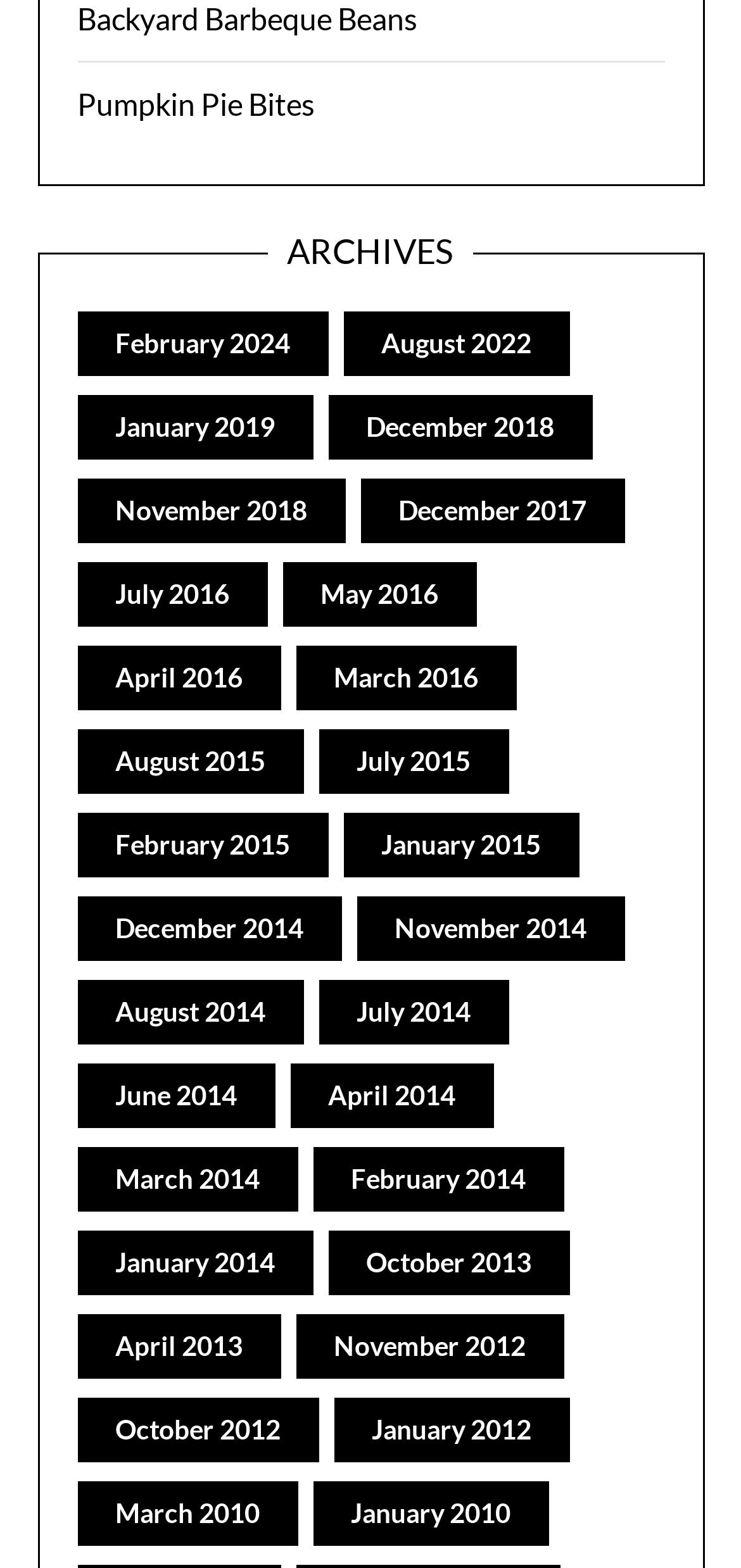Give a concise answer of one word or phrase to the question: 
How many links are there in total?

34